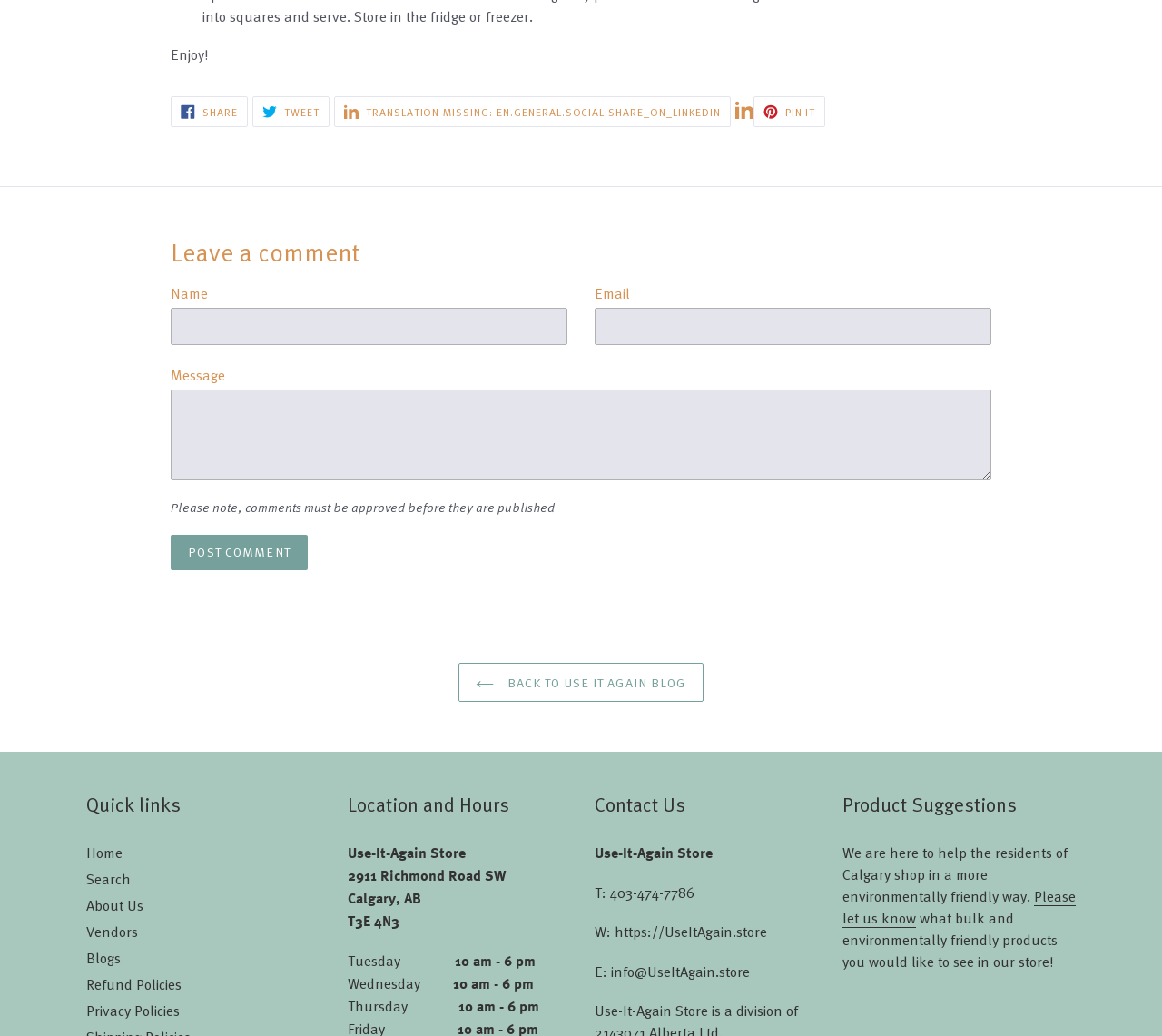Pinpoint the bounding box coordinates of the element to be clicked to execute the instruction: "Contact Us".

[0.512, 0.762, 0.59, 0.788]